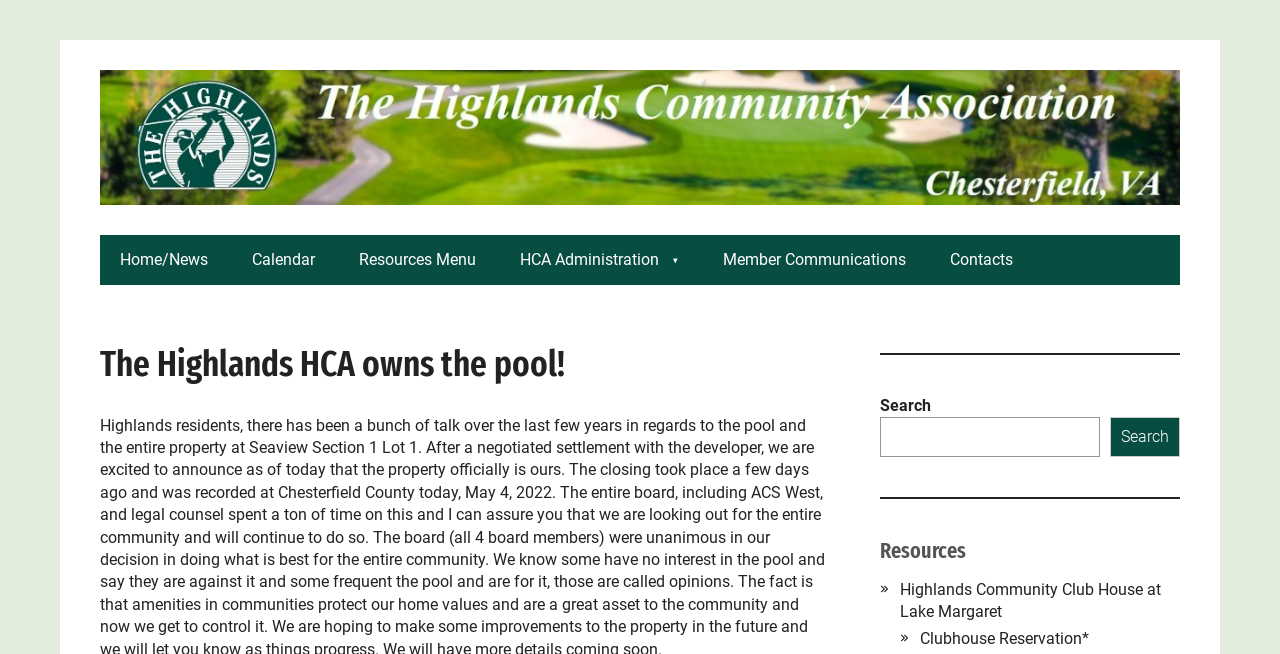Please find the bounding box coordinates (top-left x, top-left y, bottom-right x, bottom-right y) in the screenshot for the UI element described as follows: Search

[0.867, 0.638, 0.922, 0.699]